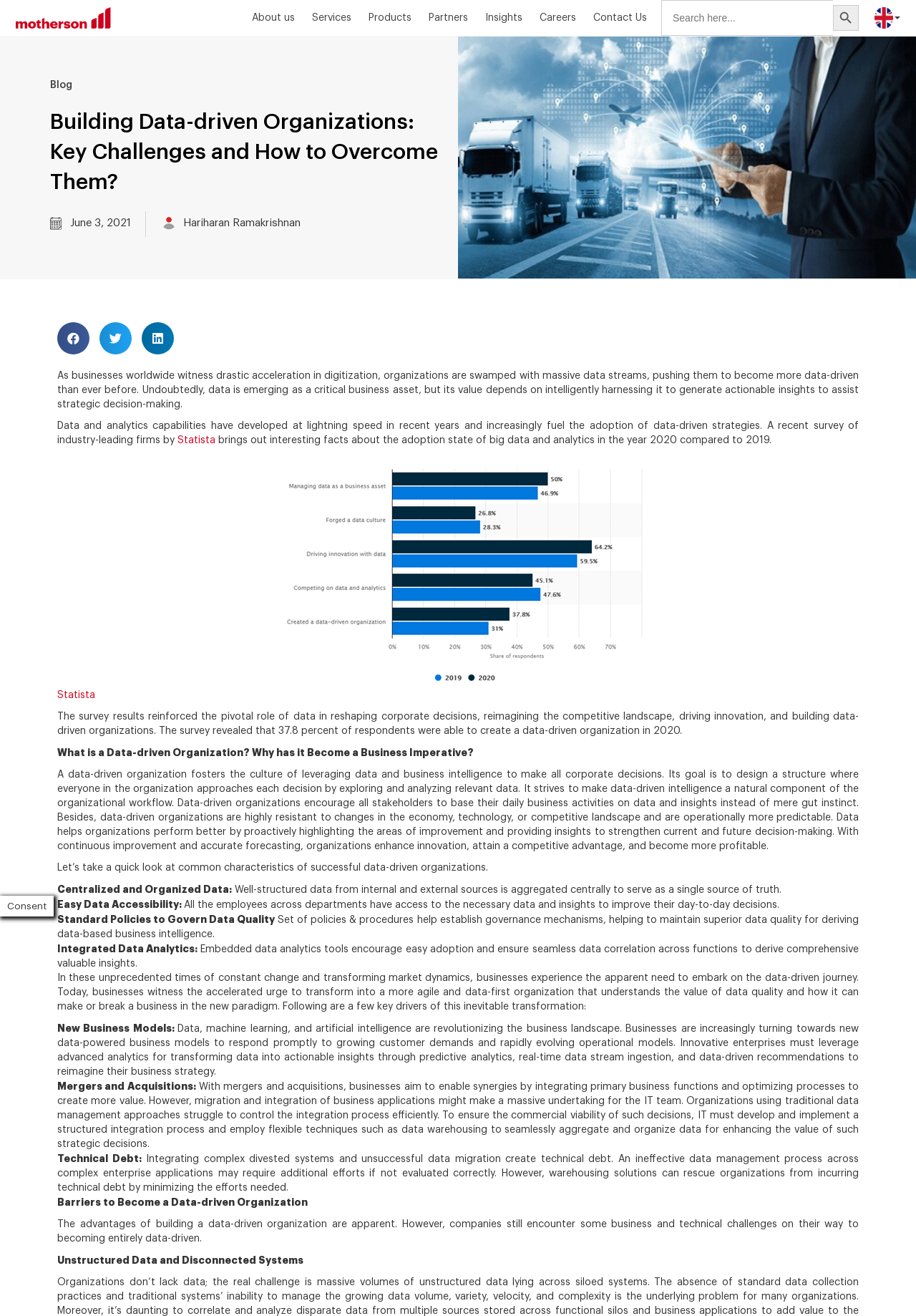Offer an extensive depiction of the webpage and its key elements.

This webpage is about building data-driven organizations and overcoming the challenges that come with it. At the top, there is a navigation bar with links to "About us", "Products", "Partners", "Insights", "Careers", and "Contact Us". On the right side of the navigation bar, there is a search box with a search button. 

Below the navigation bar, there is a heading that reads "Building Data-driven Organizations: Key Challenges and How to Overcome Them?" followed by an image and some text that describes the importance of data in today's business world. The text explains how data is emerging as a critical business asset and how its value depends on intelligently harnessing it to generate actionable insights.

The webpage then cites a survey by Statista, which reveals interesting facts about the adoption state of big data and analytics in 2020 compared to 2019. The survey results show that 37.8 percent of respondents were able to create a data-driven organization in 2020.

The webpage goes on to explain what a data-driven organization is and why it has become a business imperative. It describes a data-driven organization as one that fosters a culture of leveraging data and business intelligence to make all corporate decisions. The goal of such an organization is to design a structure where everyone approaches each decision by exploring and analyzing relevant data.

The webpage then lists the common characteristics of successful data-driven organizations, including centralized and organized data, easy data accessibility, standard policies to govern data quality, and integrated data analytics.

Further down, the webpage discusses the key drivers of the transformation into a data-driven organization, including new business models, mergers and acquisitions, and technical debt. It explains how businesses are increasingly turning towards new data-powered business models to respond promptly to growing customer demands and rapidly evolving operational models.

Finally, the webpage touches on the barriers to becoming a data-driven organization, including unstructured data and disconnected systems.